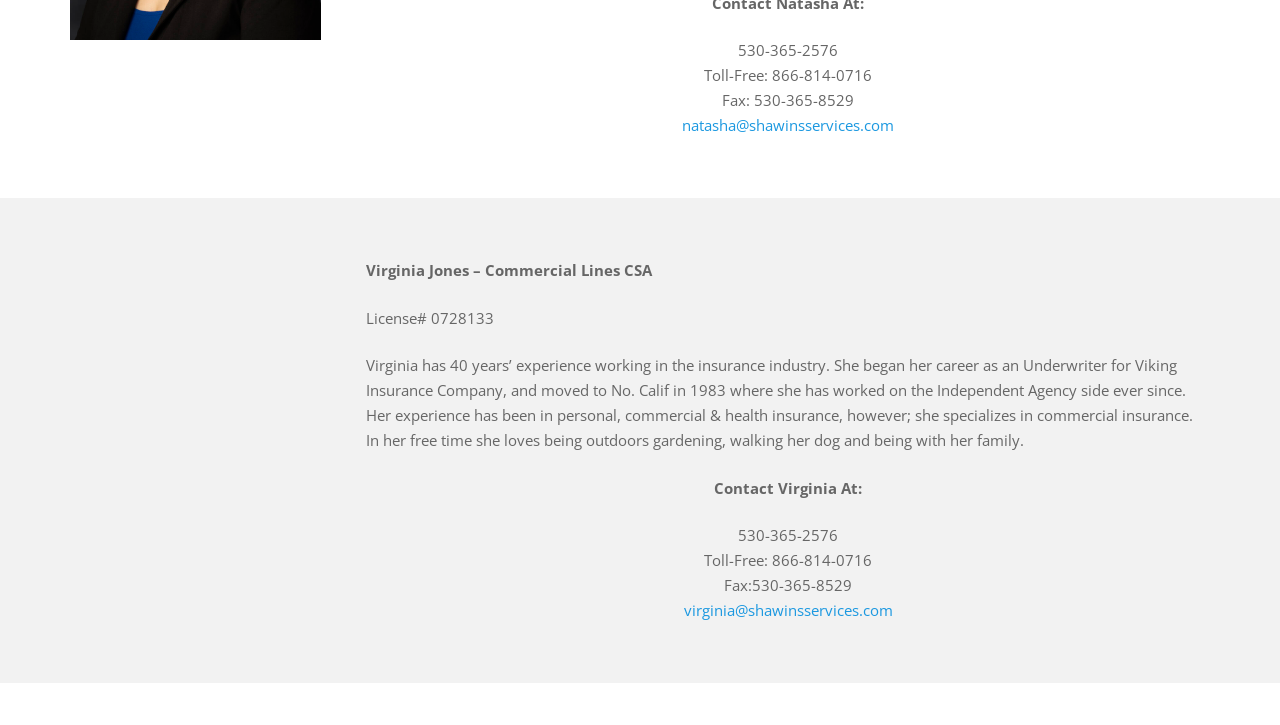Find the UI element described as: "pdf file" and predict its bounding box coordinates. Ensure the coordinates are four float numbers between 0 and 1, [left, top, right, bottom].

None